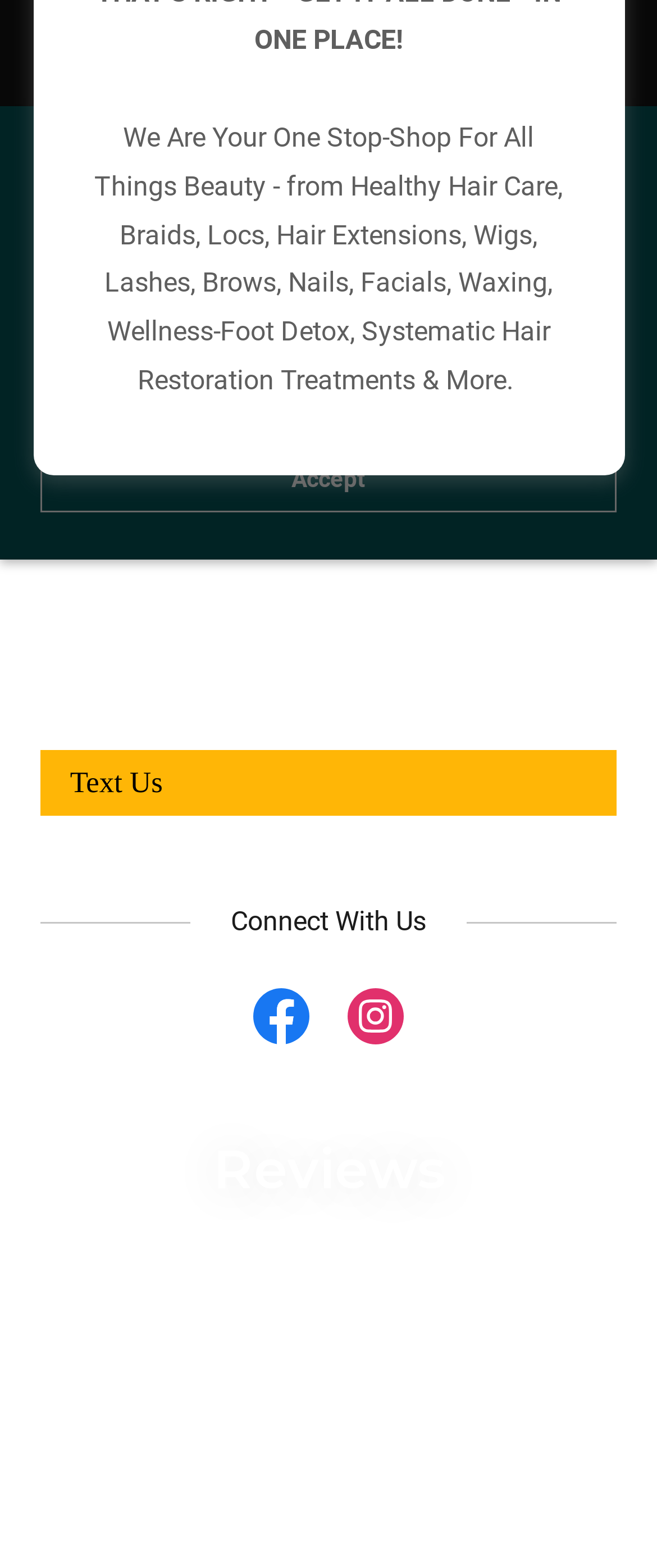Determine the bounding box for the described UI element: "Claim this amazing offer now!".

[0.132, 0.683, 0.868, 0.747]